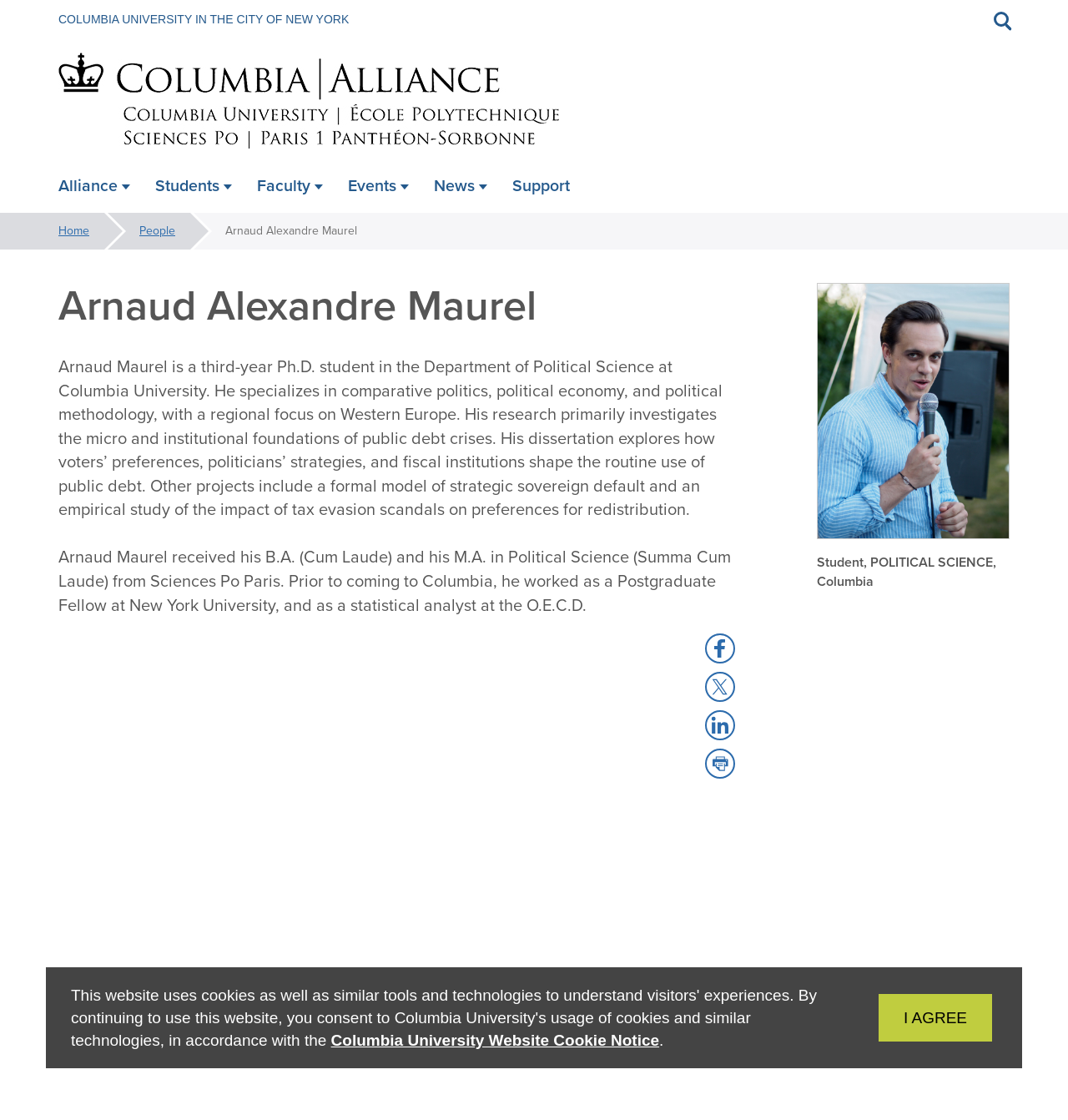Can you specify the bounding box coordinates for the region that should be clicked to fulfill this instruction: "Share to Facebook".

[0.66, 0.566, 0.688, 0.593]